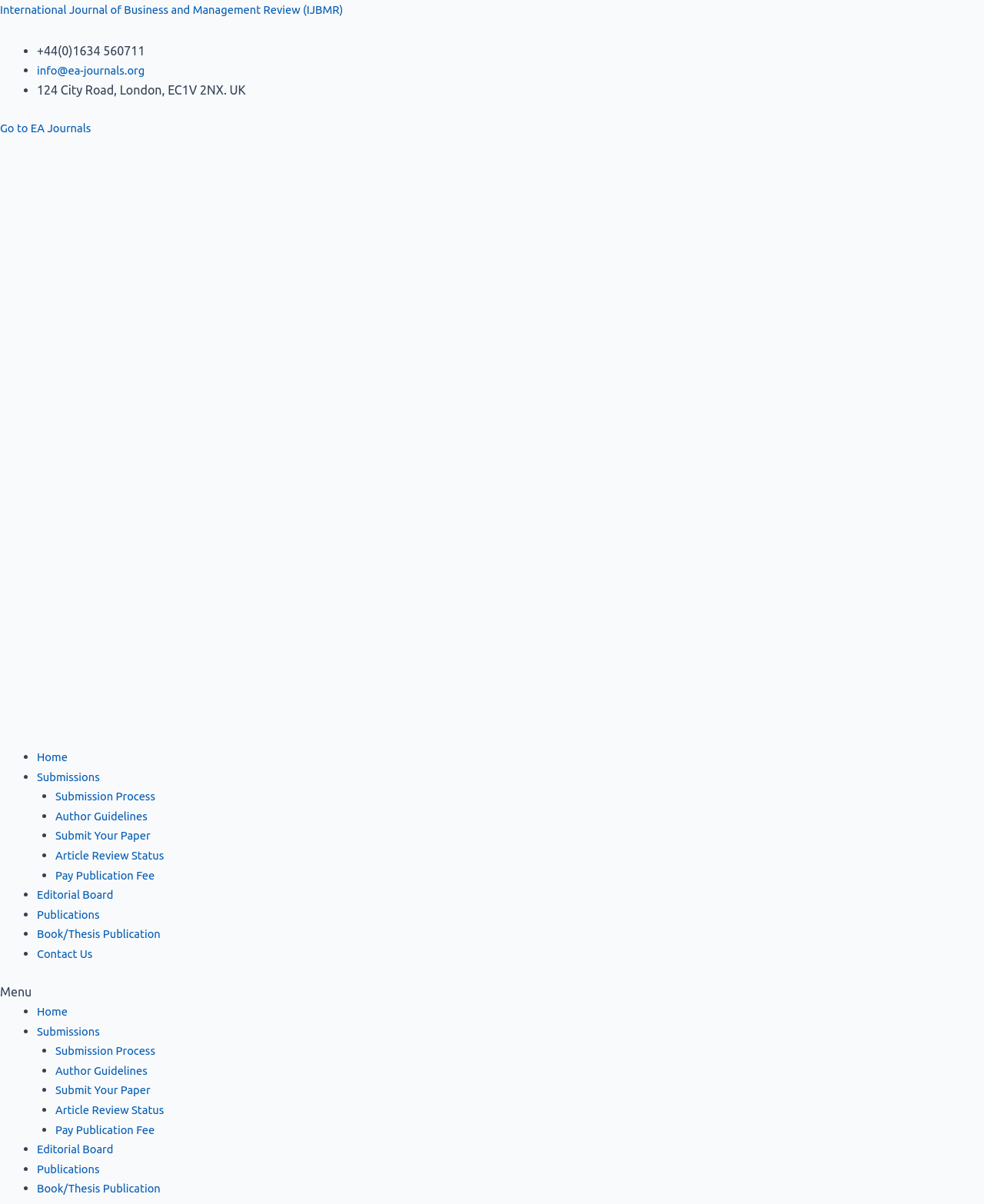Find and provide the bounding box coordinates for the UI element described with: "Pay Publication Fee".

[0.056, 0.277, 0.166, 0.289]